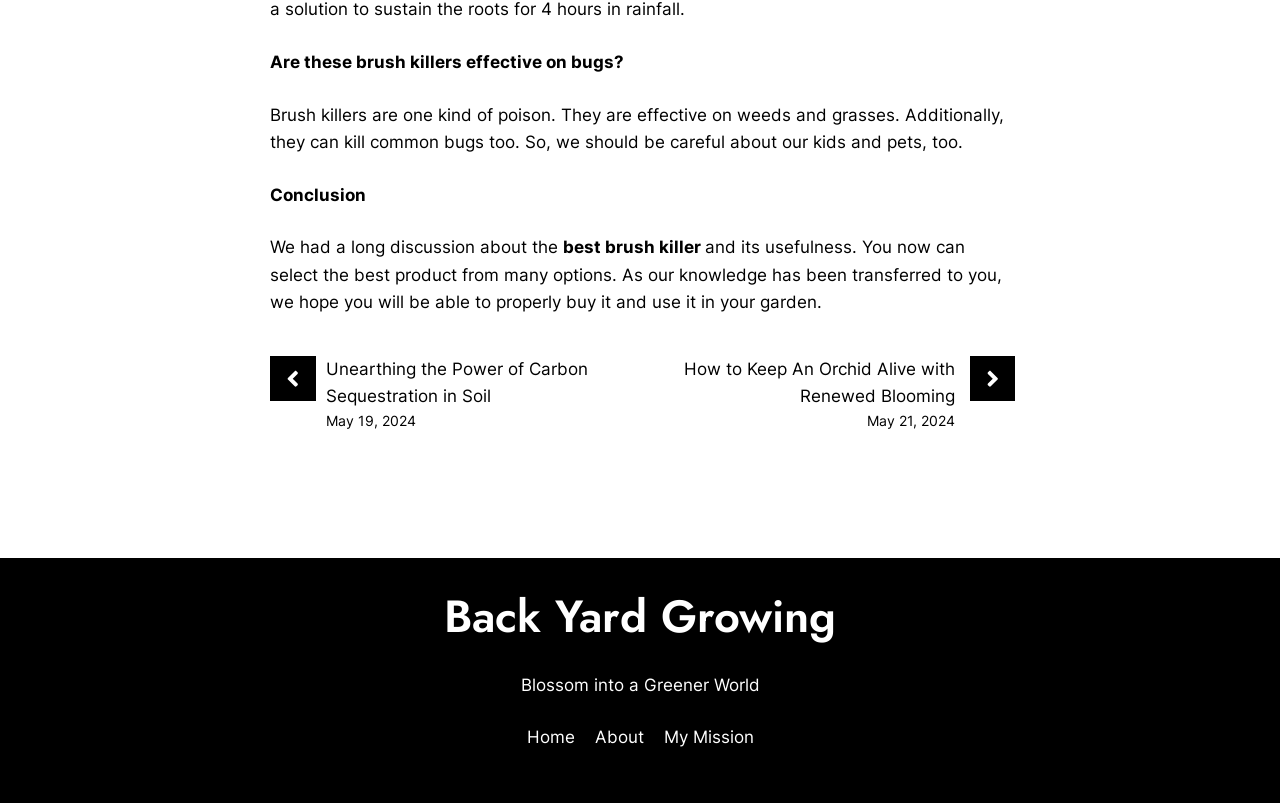Based on the element description "About", predict the bounding box coordinates of the UI element.

[0.464, 0.906, 0.503, 0.931]